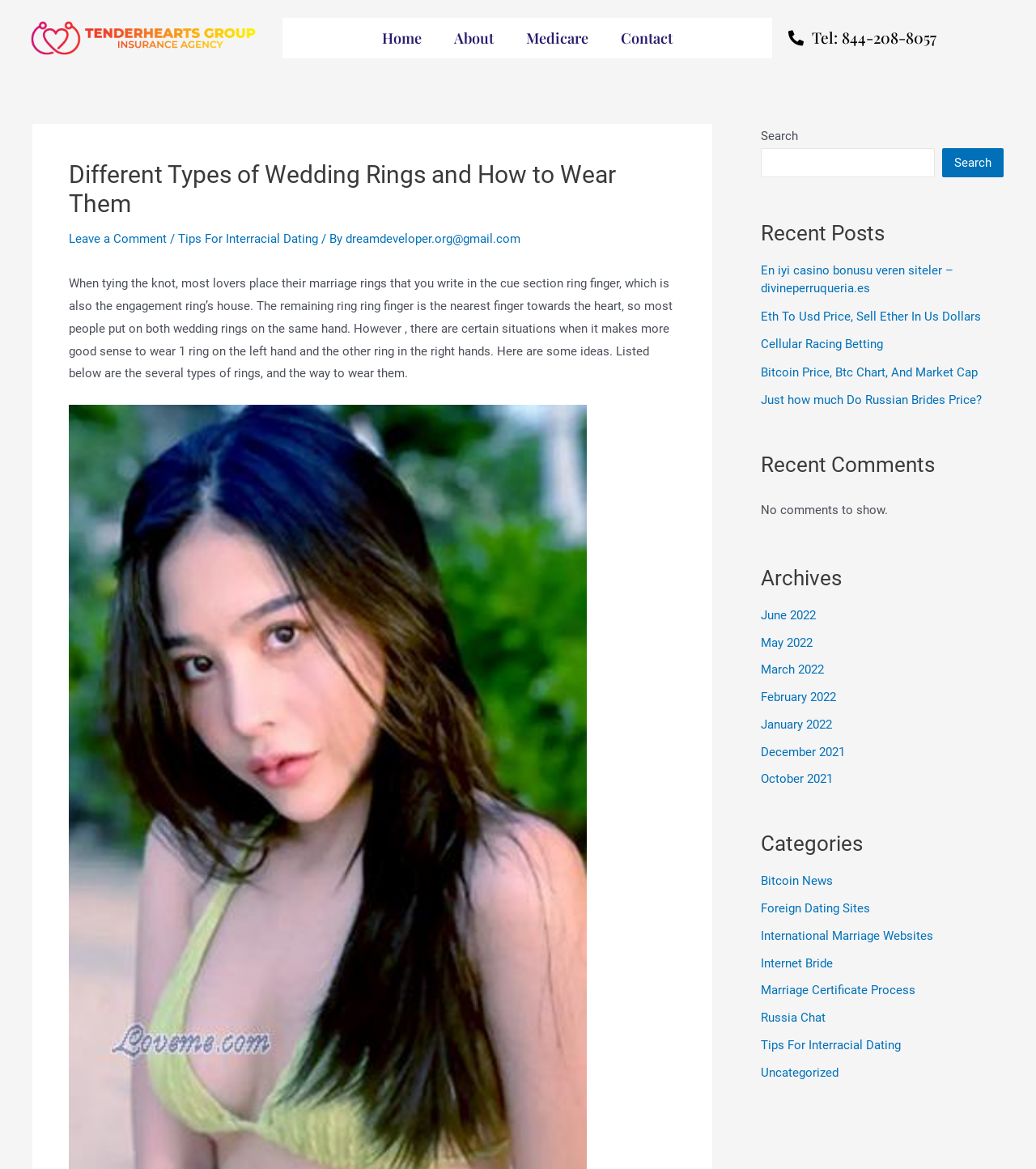Using the format (top-left x, top-left y, bottom-right x, bottom-right y), and given the element description, identify the bounding box coordinates within the screenshot: Previous

None